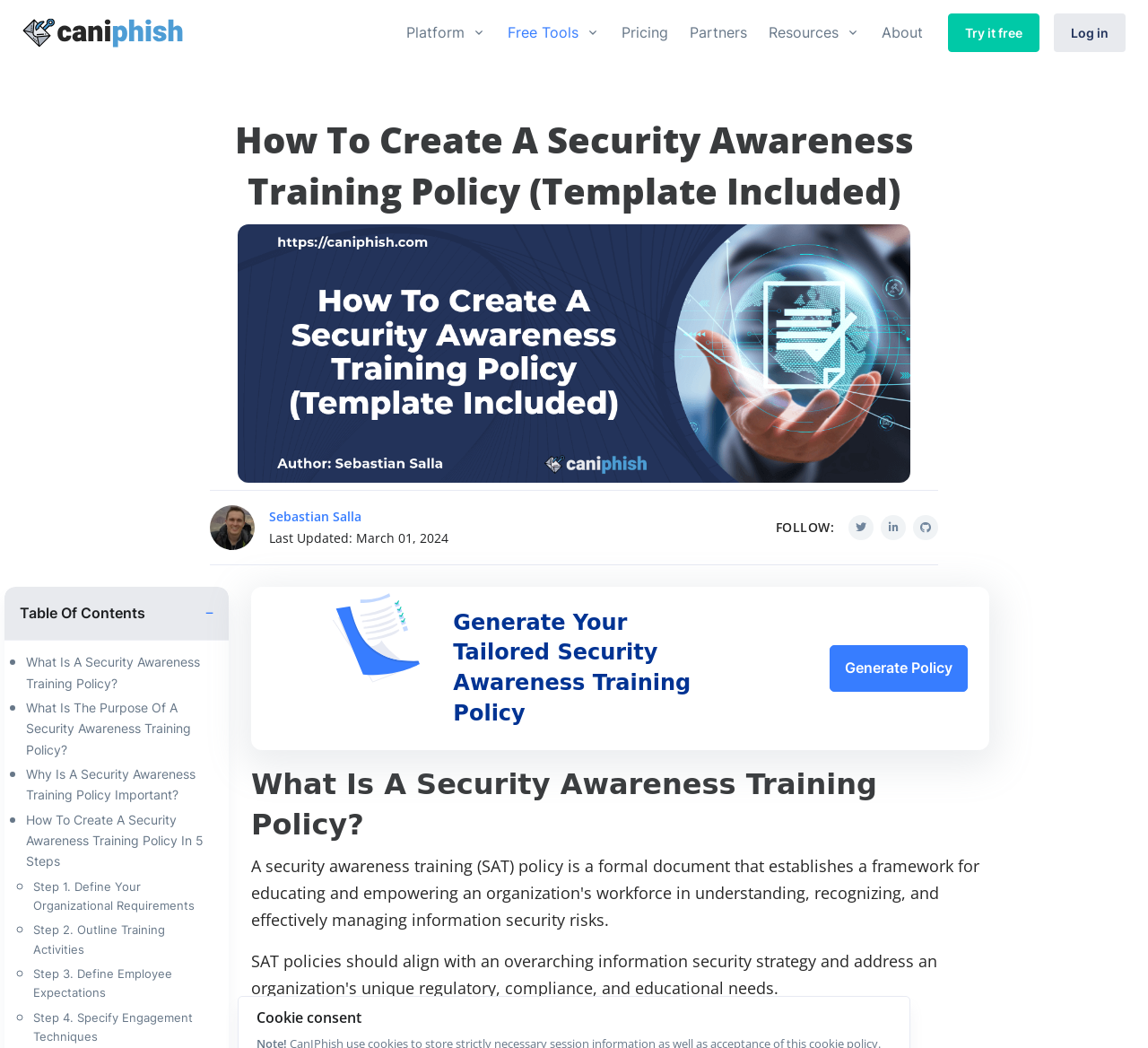What is the name of the CEO of CanIPhish?
Kindly offer a detailed explanation using the data available in the image.

I found the answer by looking at the image description 'Sebastian Salla, Chief Executive Officer at CanIPhish' and the corresponding link 'Sebastian Salla'.